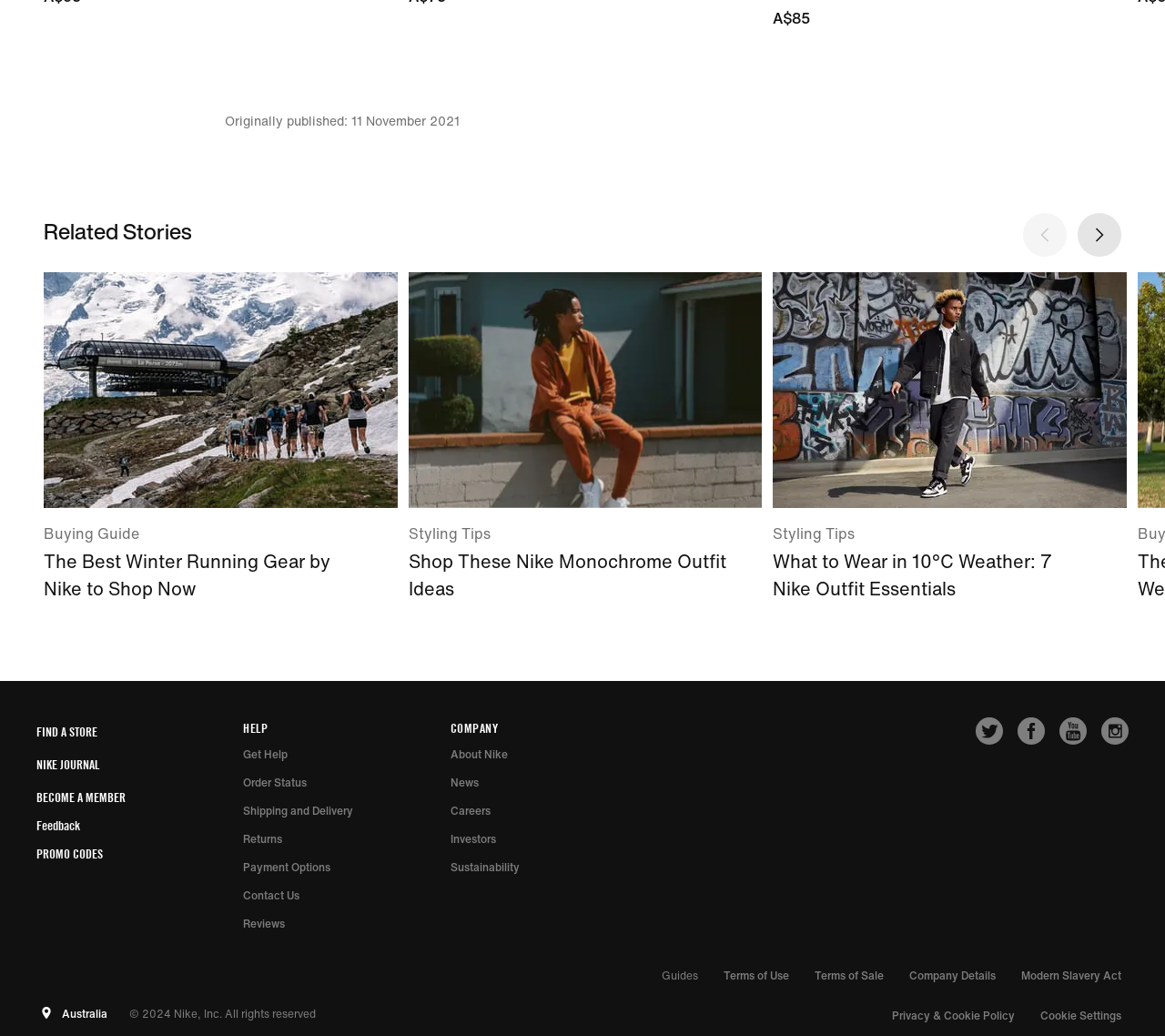Please determine the bounding box coordinates of the element's region to click for the following instruction: "View related stories".

[0.038, 0.211, 0.869, 0.236]